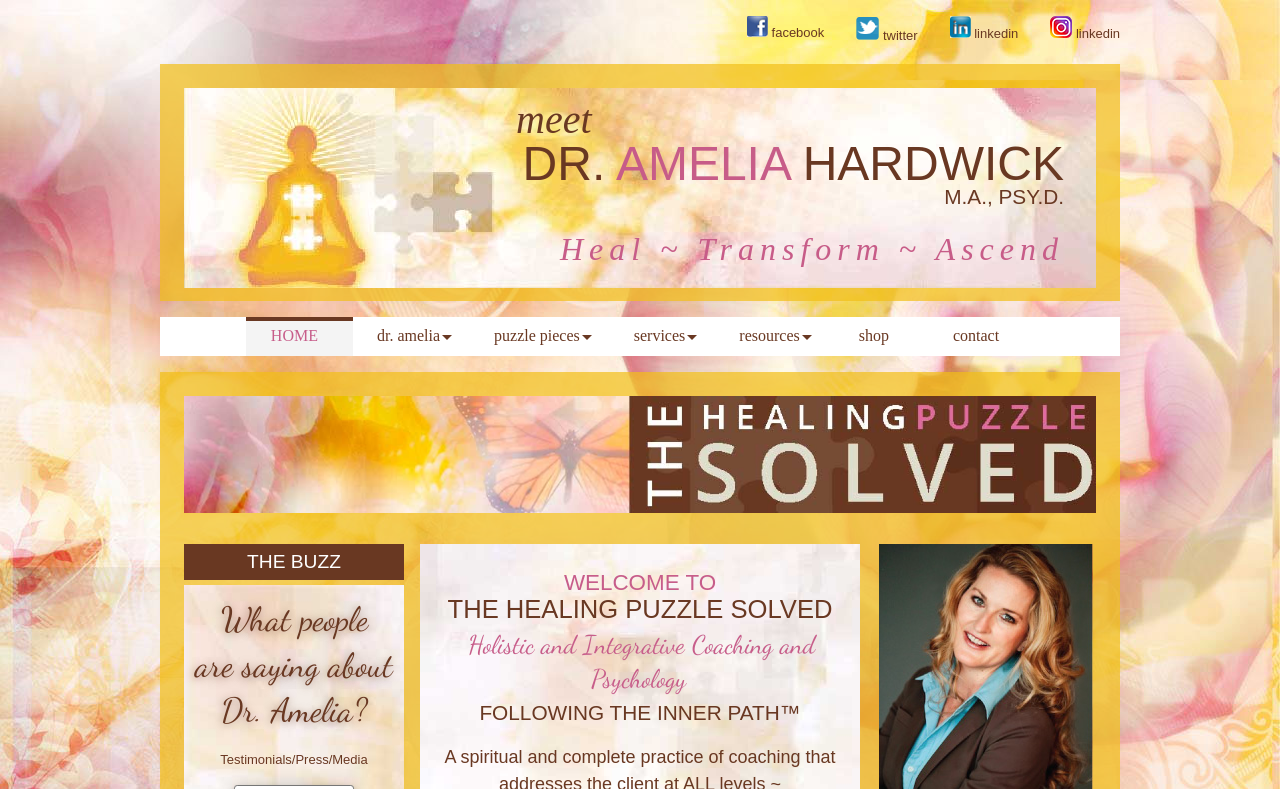What is the profession of Dr. Amelia?
Using the image as a reference, give an elaborate response to the question.

Based on the webpage, Dr. Amelia's profession can be inferred from the text 'M.A., PSY.D.' which is a degree in psychology, and her title 'Dr.' which indicates she is a doctor in her field.